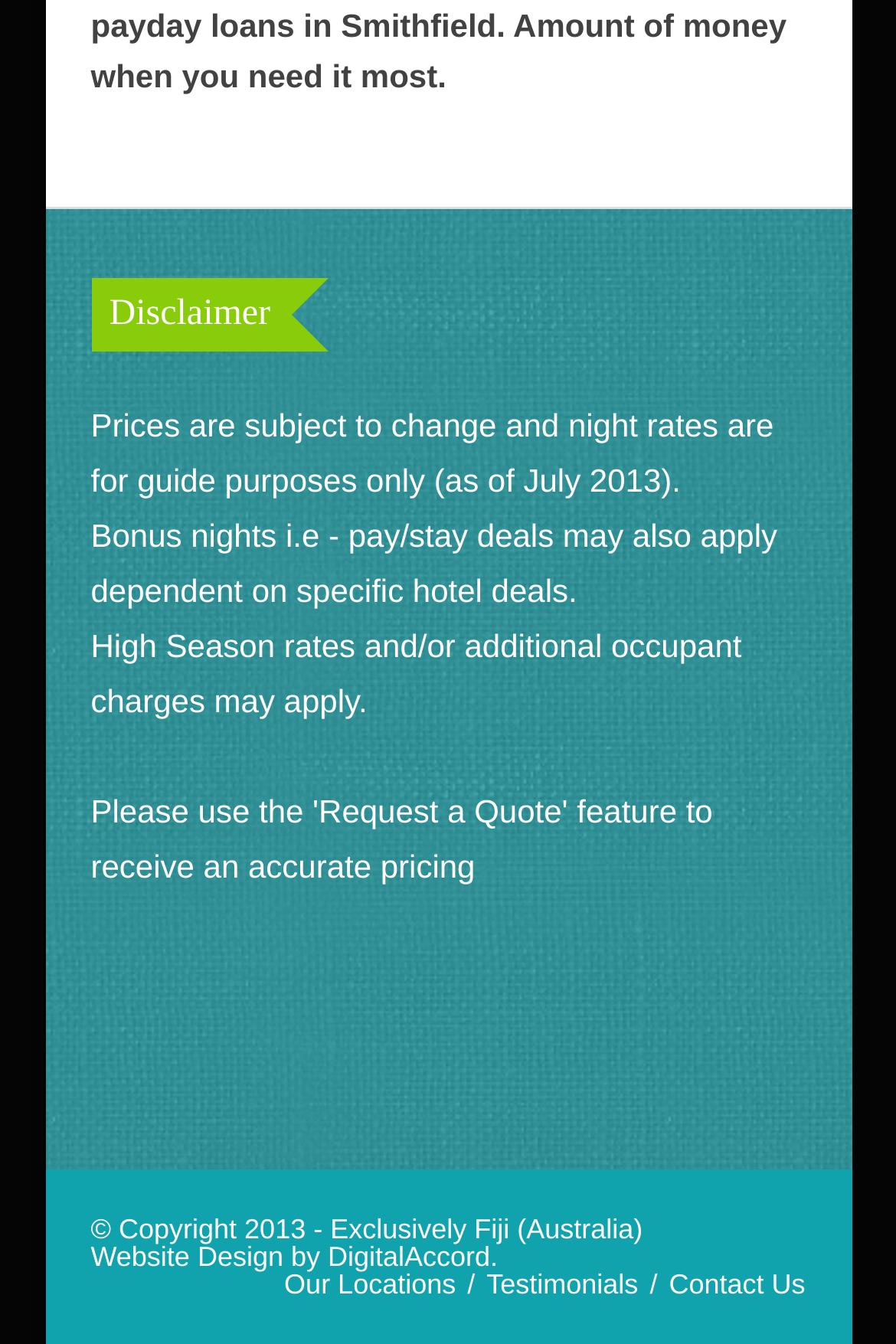Based on the element description "Testimonials", predict the bounding box coordinates of the UI element.

[0.543, 0.943, 0.712, 0.967]